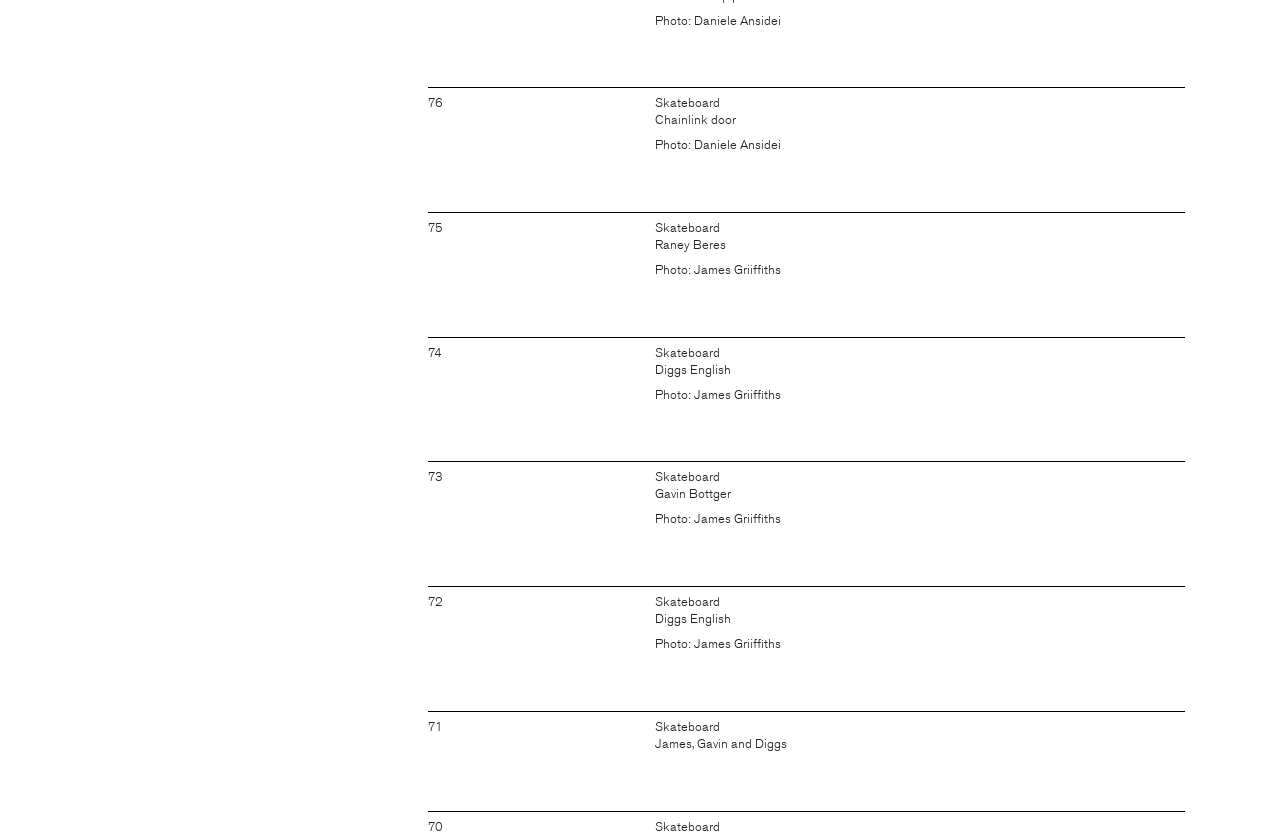What is the name of the pop-up mentioned on the webpage?
Please describe in detail the information shown in the image to answer the question.

I found the answer by looking at the link element with ID 1261, which contains the text 'Making of: Hem San Francisco Pop-Up'.